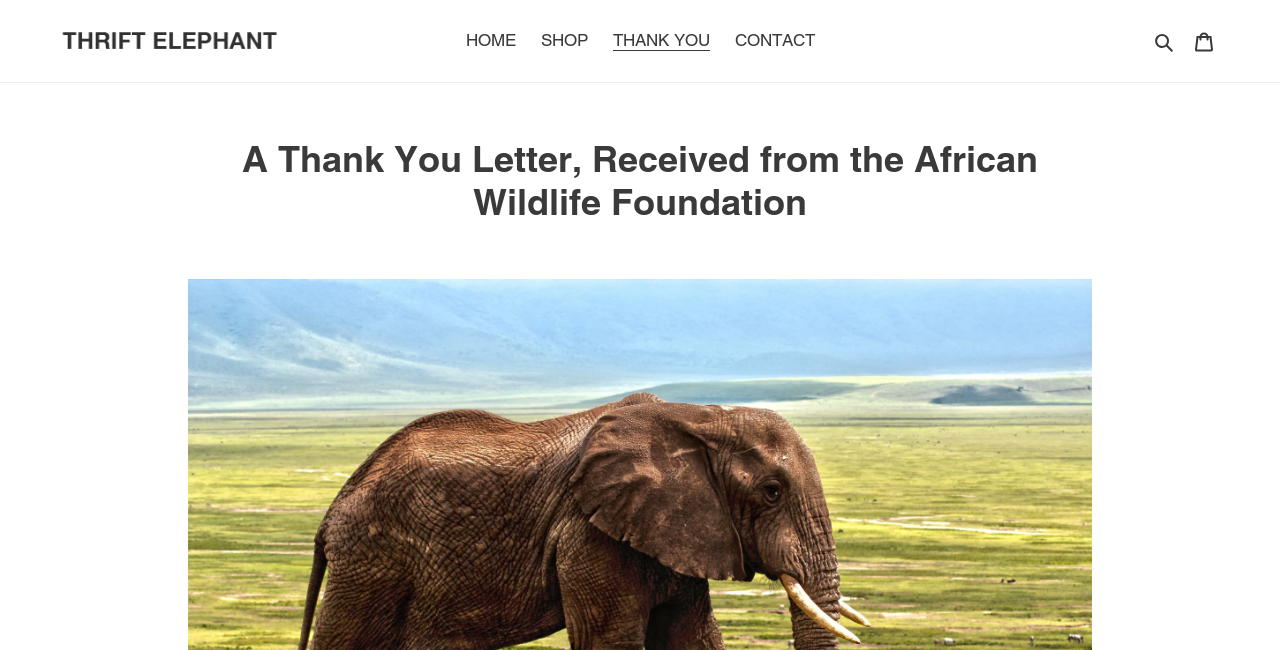Using the format (top-left x, top-left y, bottom-right x, bottom-right y), provide the bounding box coordinates for the described UI element. All values should be floating point numbers between 0 and 1: alt="Thrift Elephant Logo"

[0.043, 0.036, 0.223, 0.089]